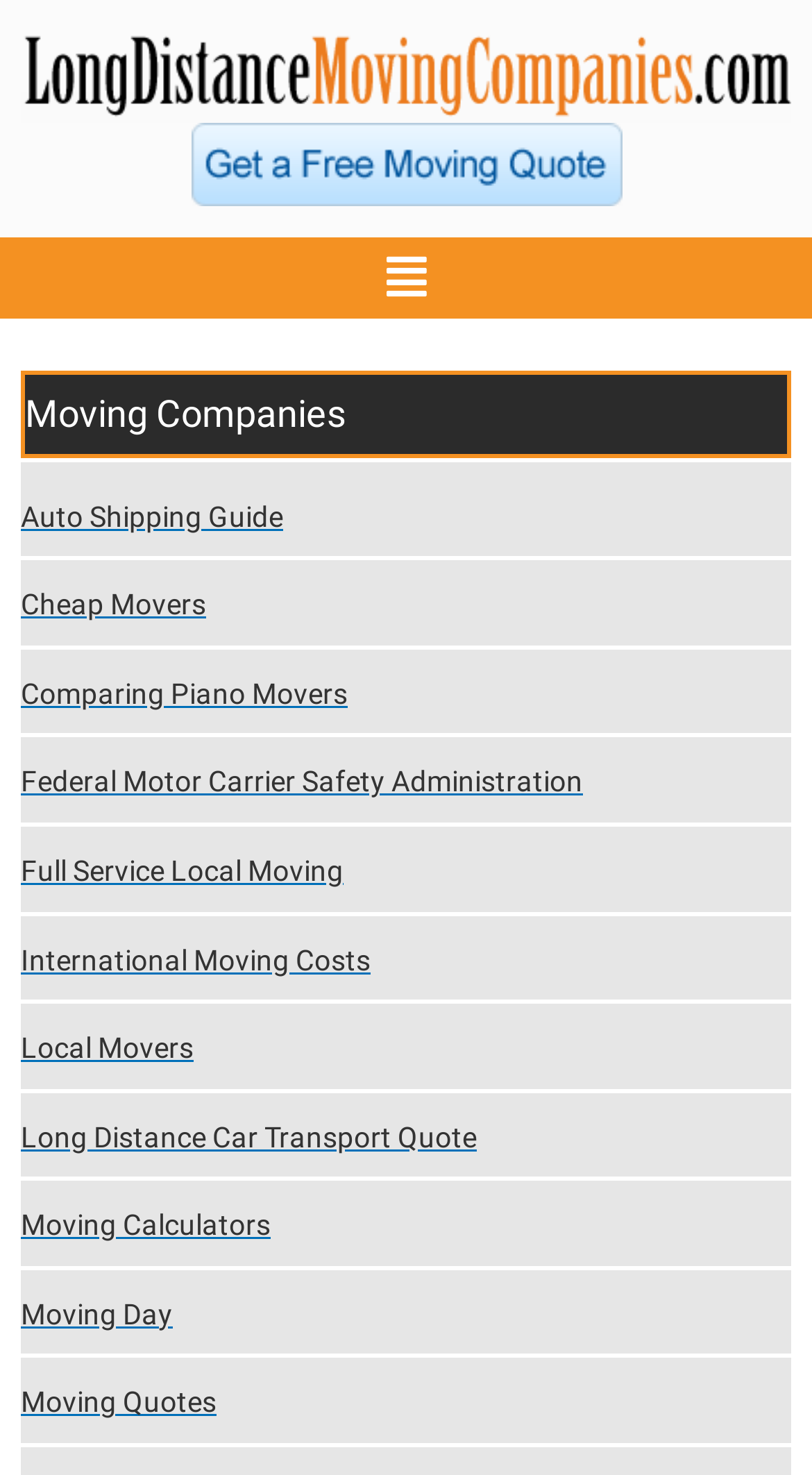What is the first menu item?
Respond to the question with a well-detailed and thorough answer.

I looked at the menu button and found the first item is 'Moving Companies', which is a StaticText element.